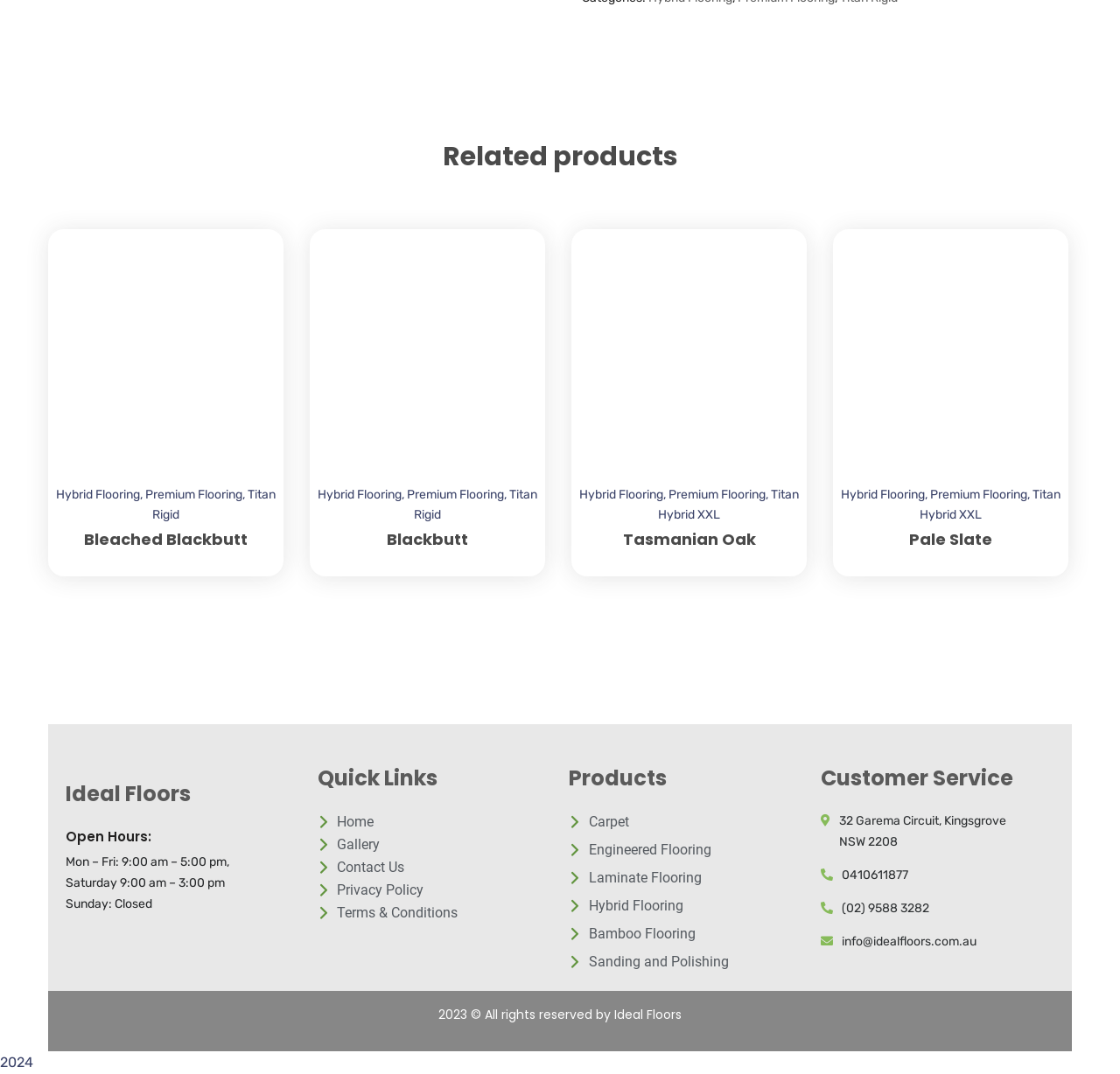What is the address of Ideal Floors?
From the details in the image, answer the question comprehensively.

I found the heading 'Customer Service' and its child elements. The first child element is a static text with the content '32 Garema Circuit, Kingsgrove NSW 2208', which is the address of Ideal Floors.